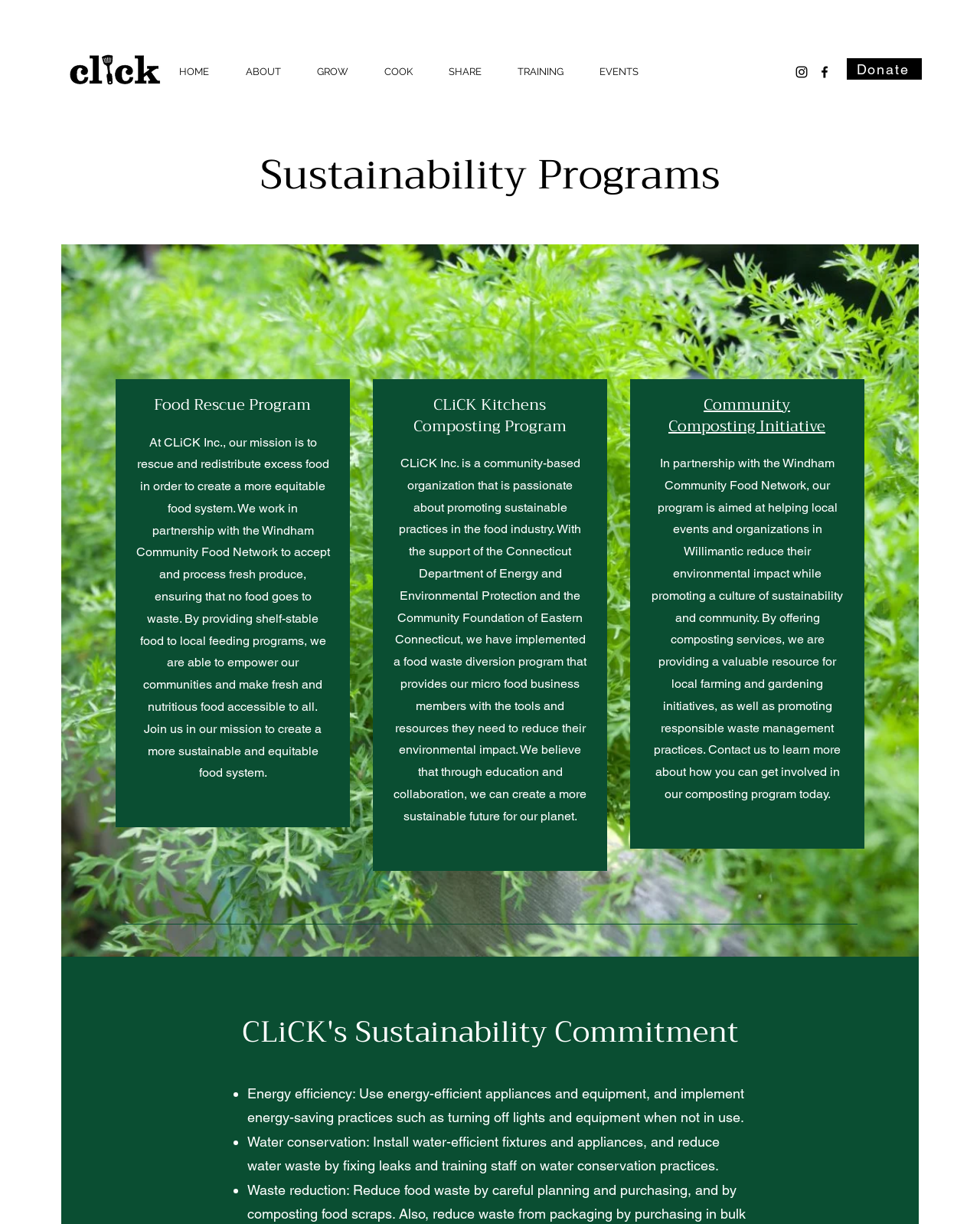What is one of the energy-saving practices mentioned?
Refer to the screenshot and respond with a concise word or phrase.

Turning off lights